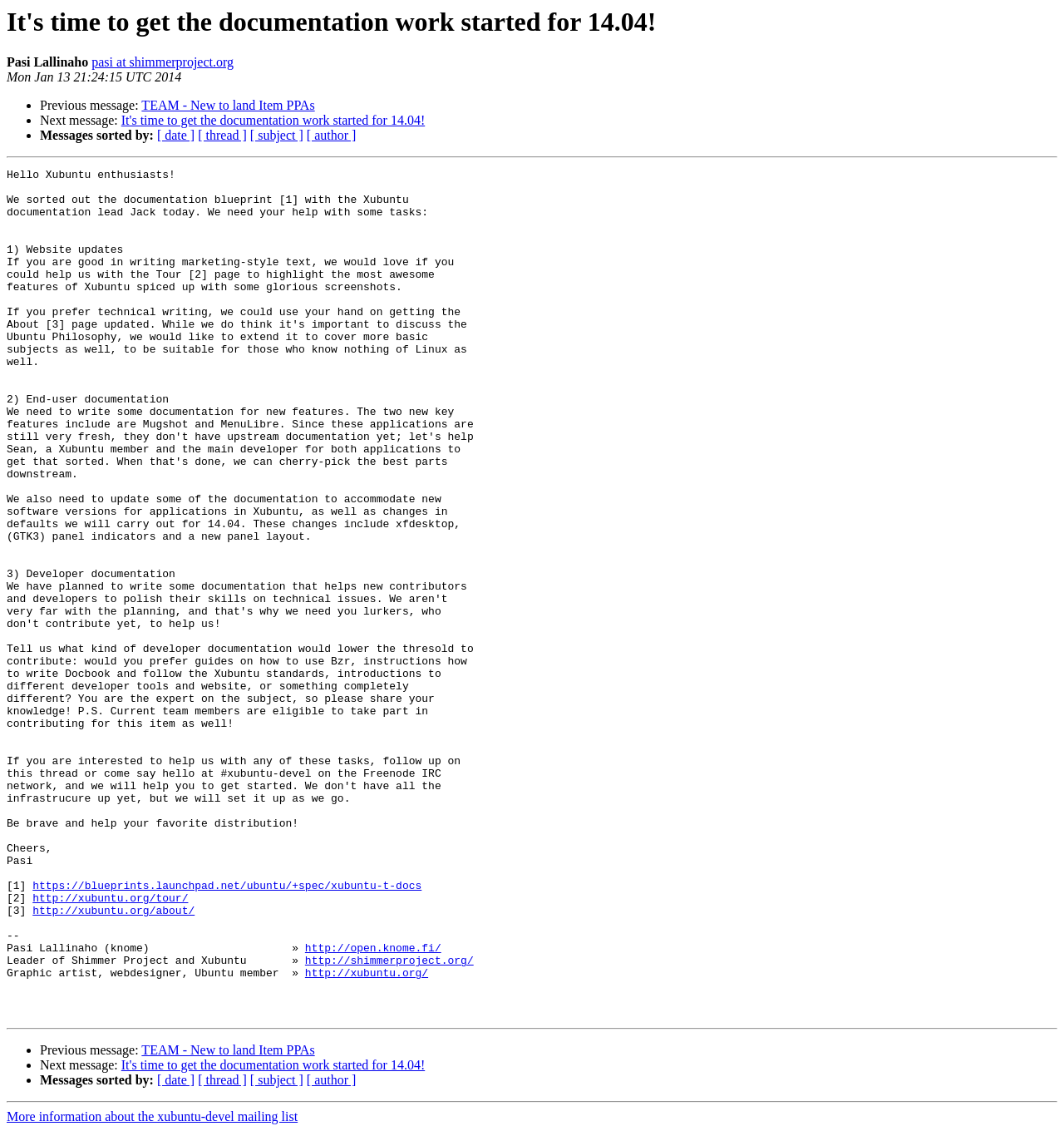Reply to the question below using a single word or brief phrase:
What is the date of the message?

Mon Jan 13 21:24:15 UTC 2014